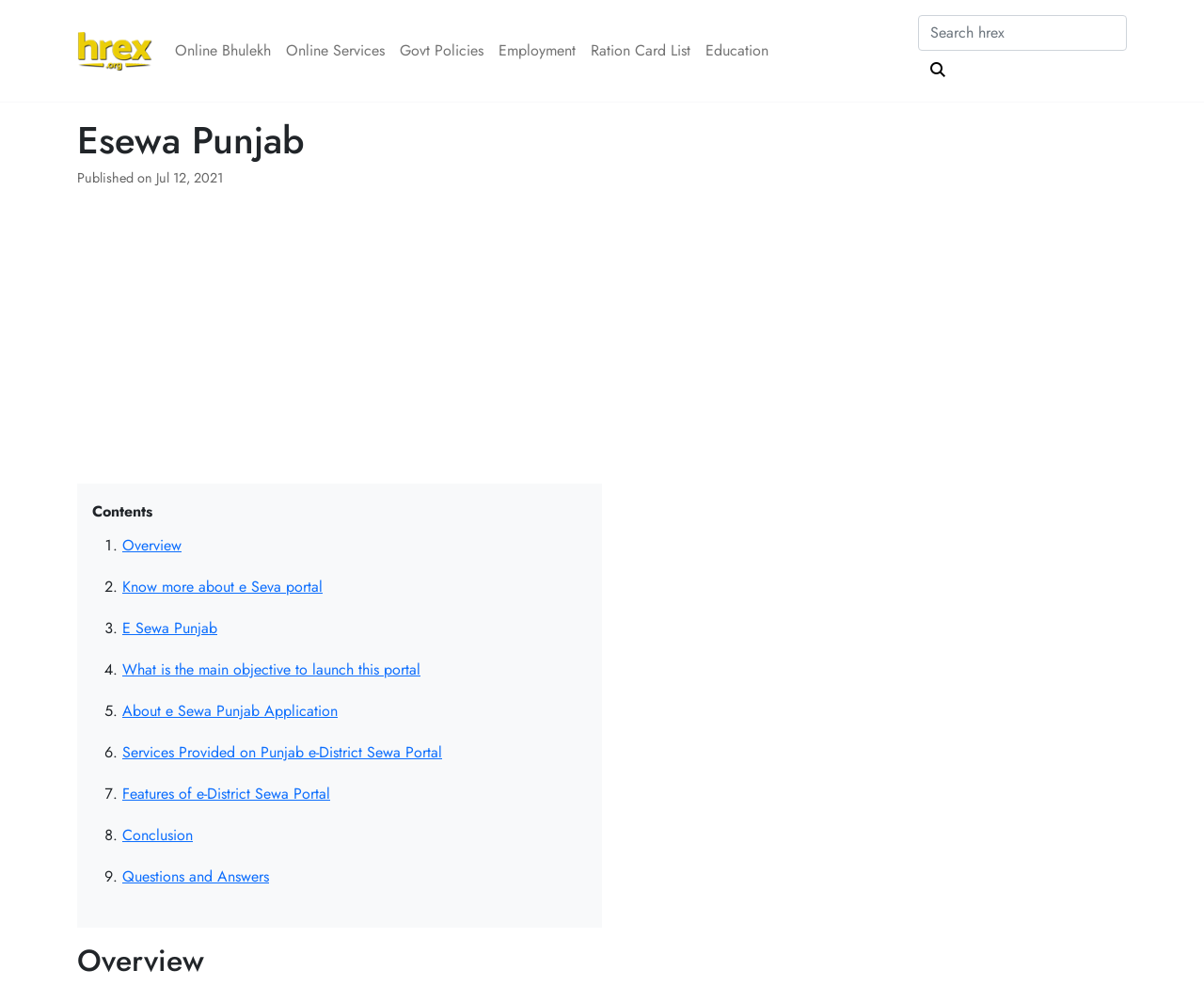What is the name of the Punjab state government's official portal?
From the image, provide a succinct answer in one word or a short phrase.

Esewa Punjab